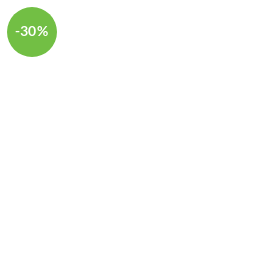Refer to the image and answer the question with as much detail as possible: What is the purpose of the tag?

The tag is described as being 'typically used in marketing materials to indicate a significant price reduction', suggesting that its primary purpose is to inform customers of a discounted price and encourage them to make a purchase.